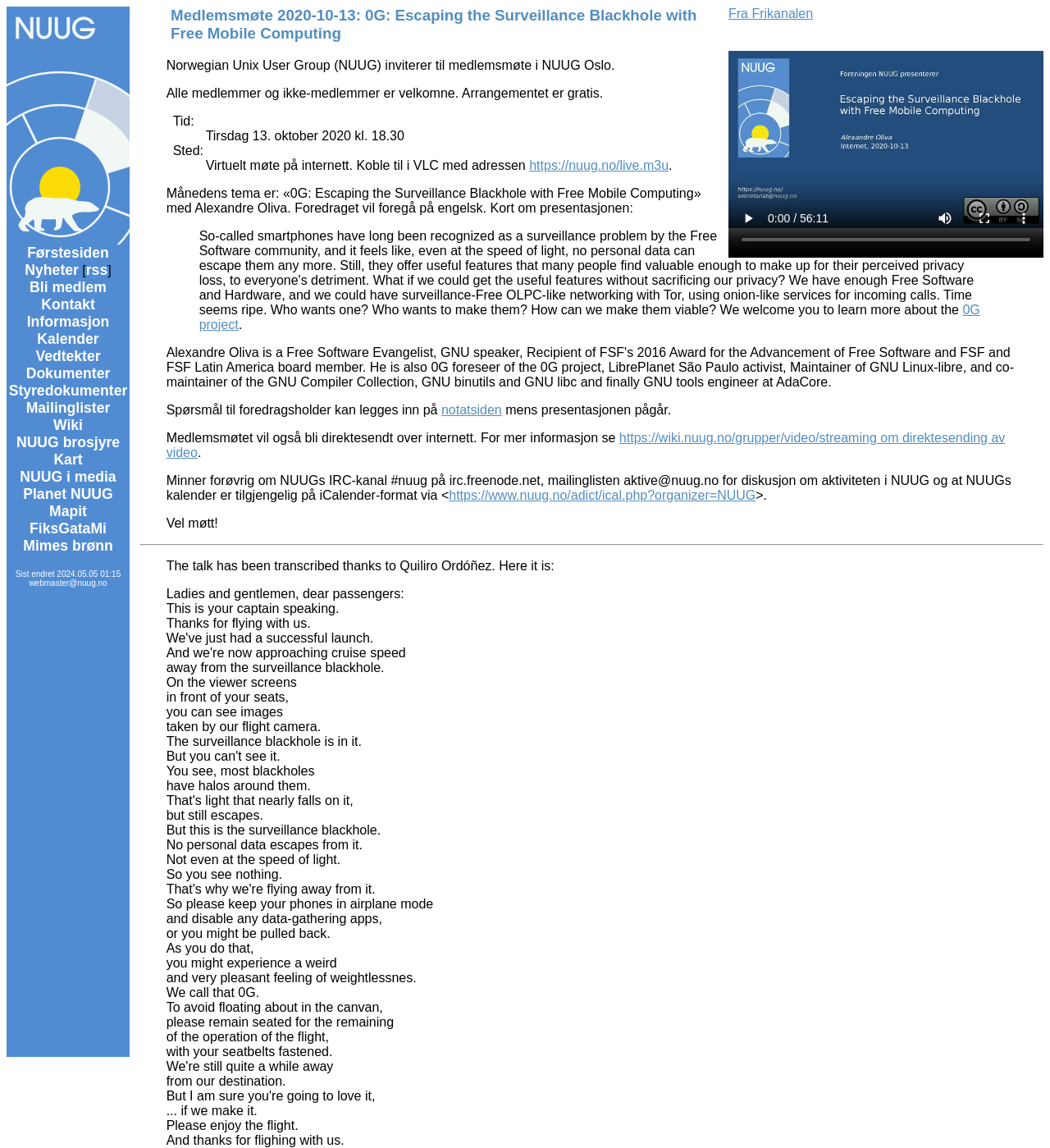Extract the bounding box coordinates for the HTML element that matches this description: "Fra Frikanalen". The coordinates should be four float numbers between 0 and 1, i.e., [left, top, right, bottom].

[0.694, 0.006, 0.774, 0.018]